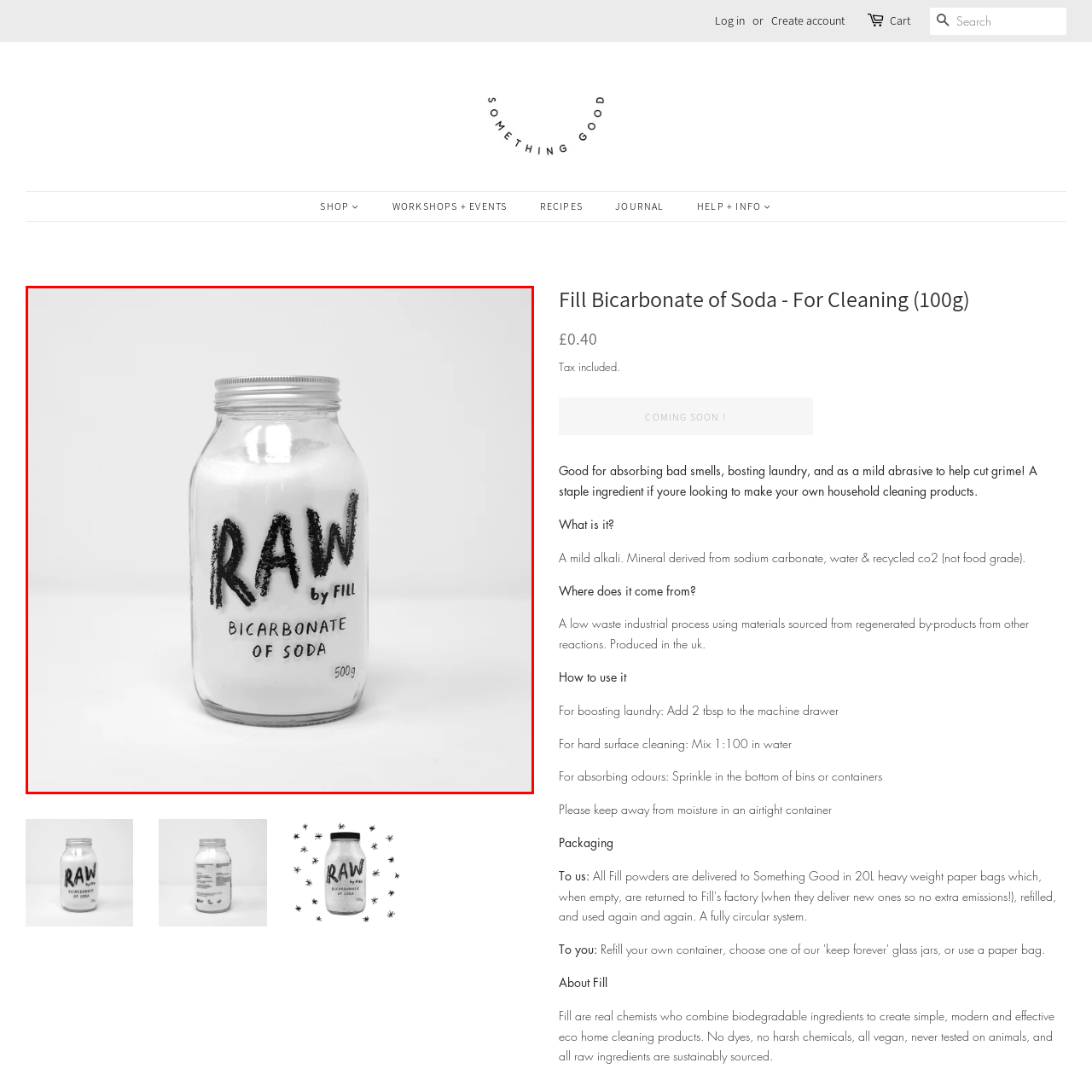Give an in-depth description of the image highlighted with the red boundary.

The image features a clear glass jar filled with white bicarbonate of soda, prominently labeled with bold black lettering. The label reads "RAW by FILL," emphasizing the product's natural quality, while "BICARBONATE OF SODA" is clearly displayed below. The jar holds 500 grams of the product, suggesting ample quantity for various uses, such as baking or cleaning. The minimalist aesthetic, with a clean white background, highlights the simplicity and purity of the product, making it an appealing addition to any kitchen or pantry.